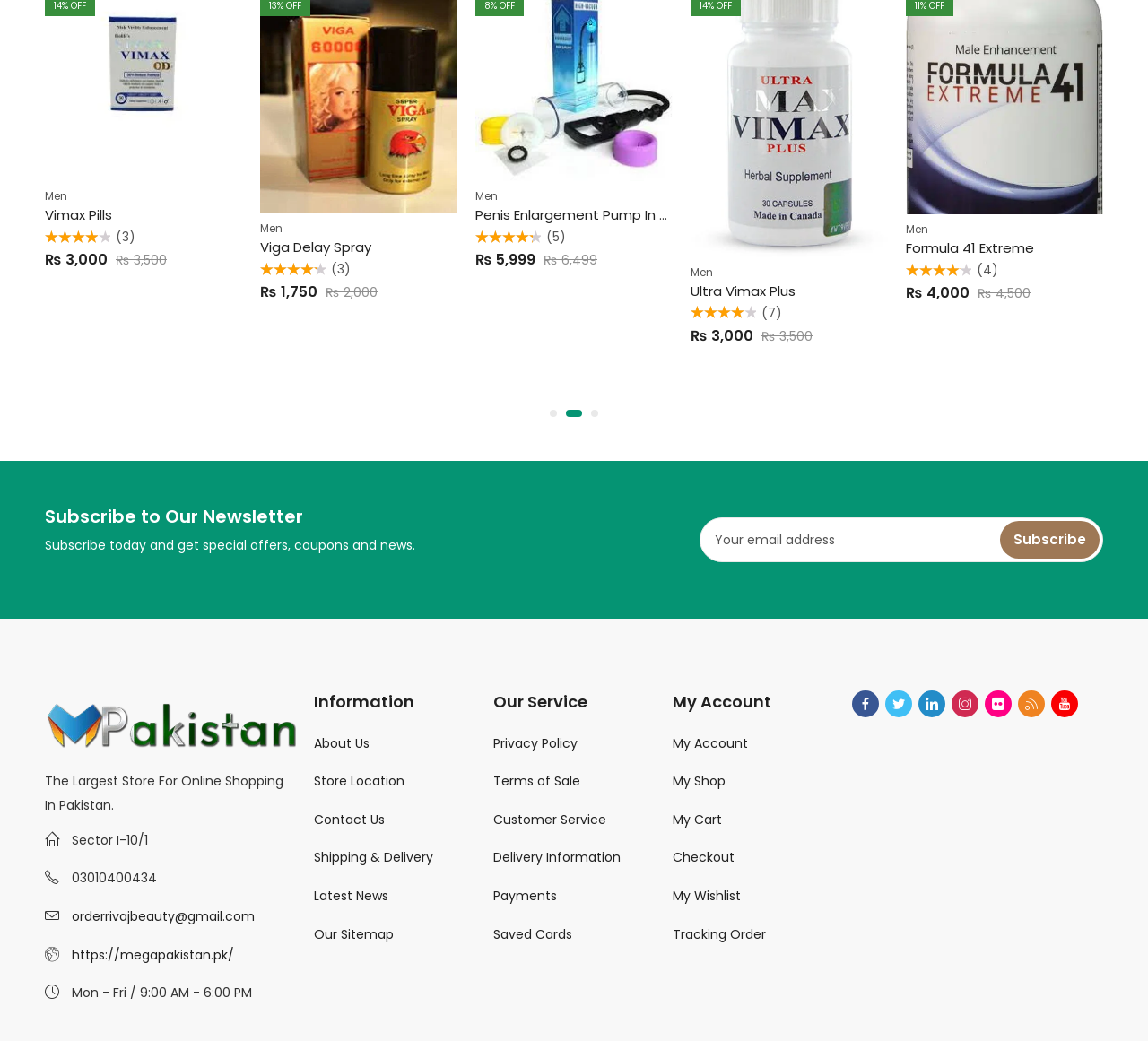What is the rating of Ultra Vimax Plus?
Please provide a detailed and thorough answer to the question.

I found the rating of Ultra Vimax Plus by looking at the image with the text 'Rated 4.00 out of 5' next to the product name.